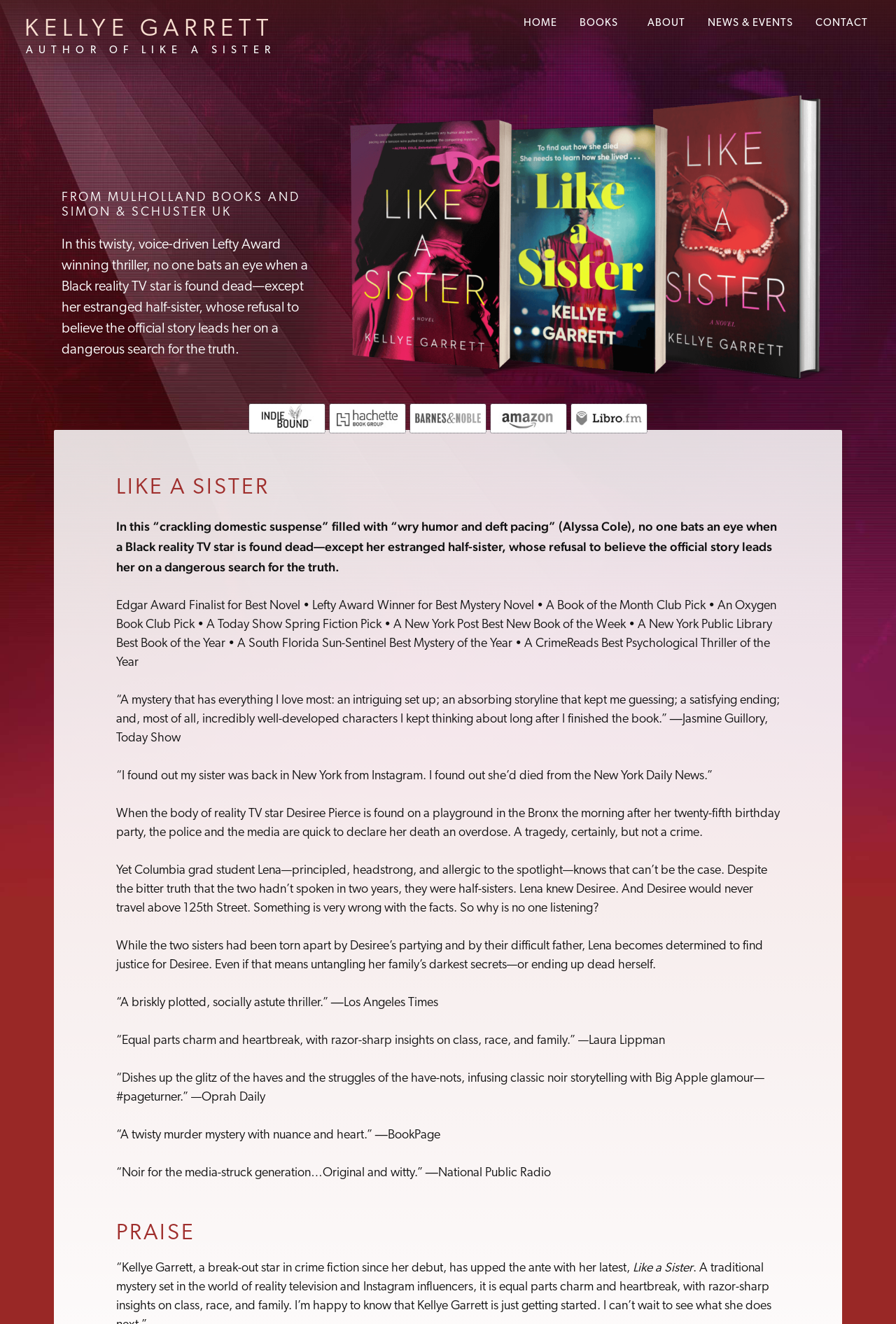From the webpage screenshot, identify the region described by Books. Provide the bounding box coordinates as (top-left x, top-left y, bottom-right x, bottom-right y), with each value being a floating point number between 0 and 1.

[0.639, 0.011, 0.705, 0.025]